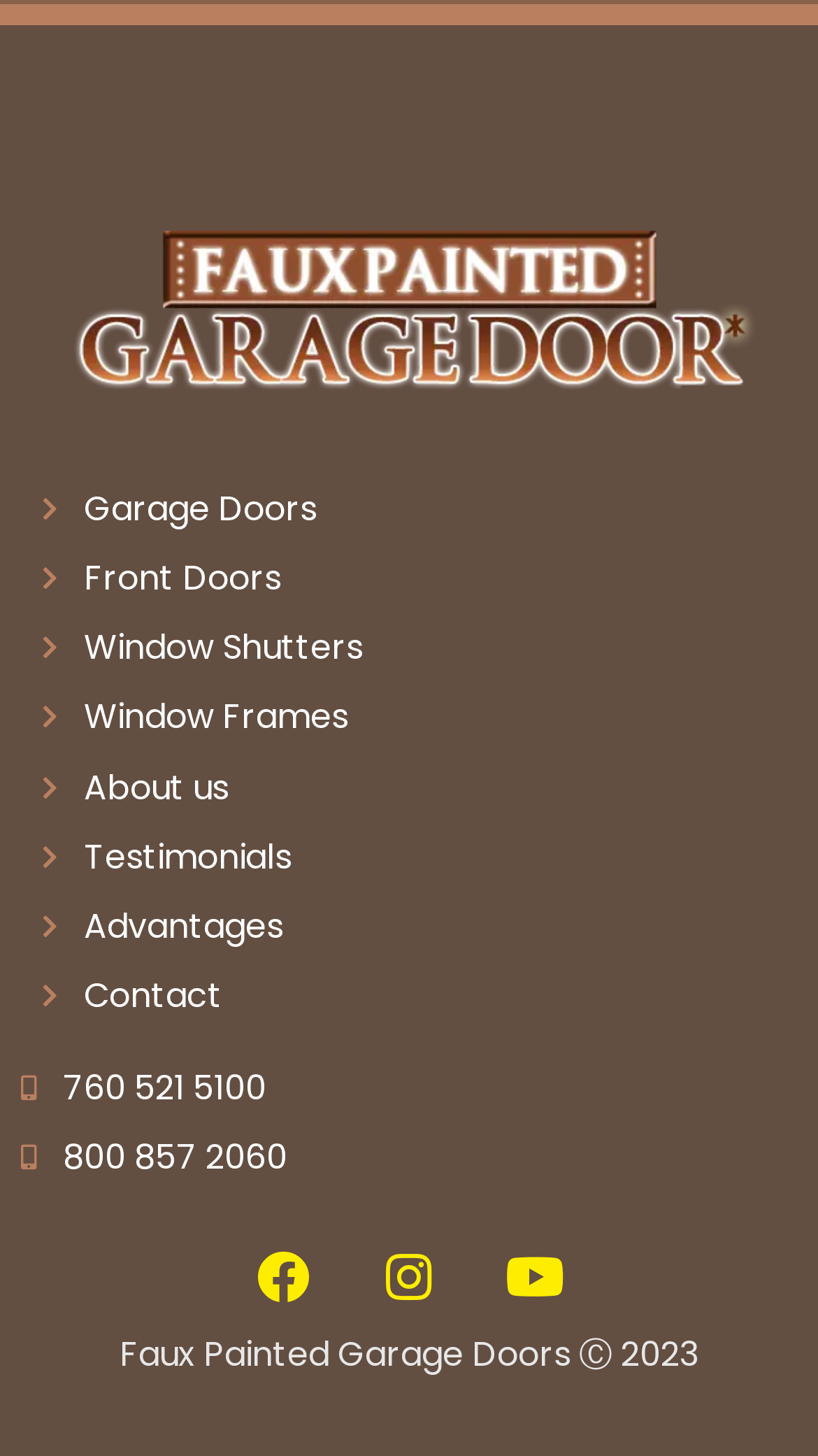Give a one-word or phrase response to the following question: What social media platforms are linked on the webpage?

Facebook, Instagram, Youtube